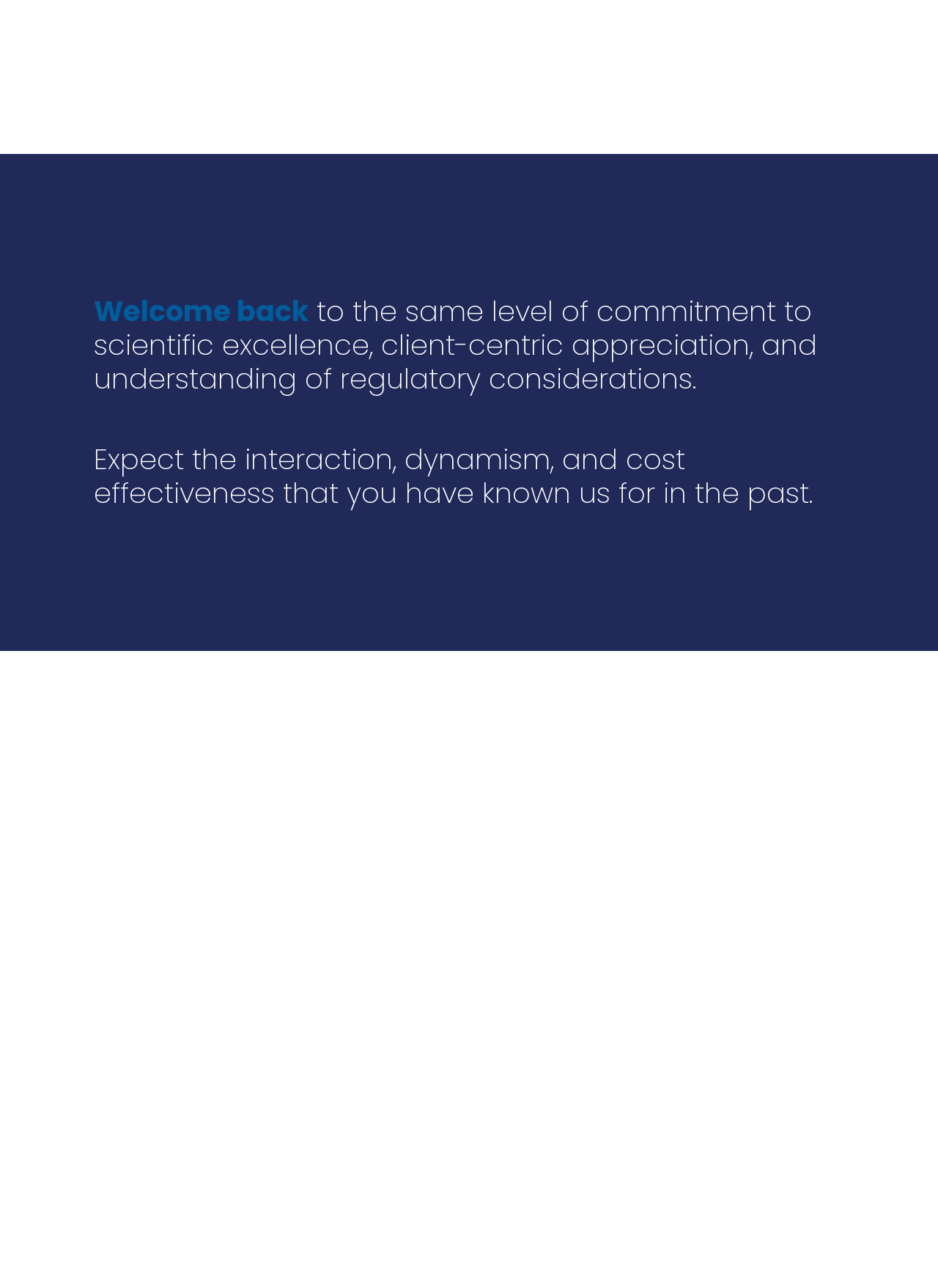What is the company's email?
Refer to the image and provide a one-word or short phrase answer.

info@accellab.com